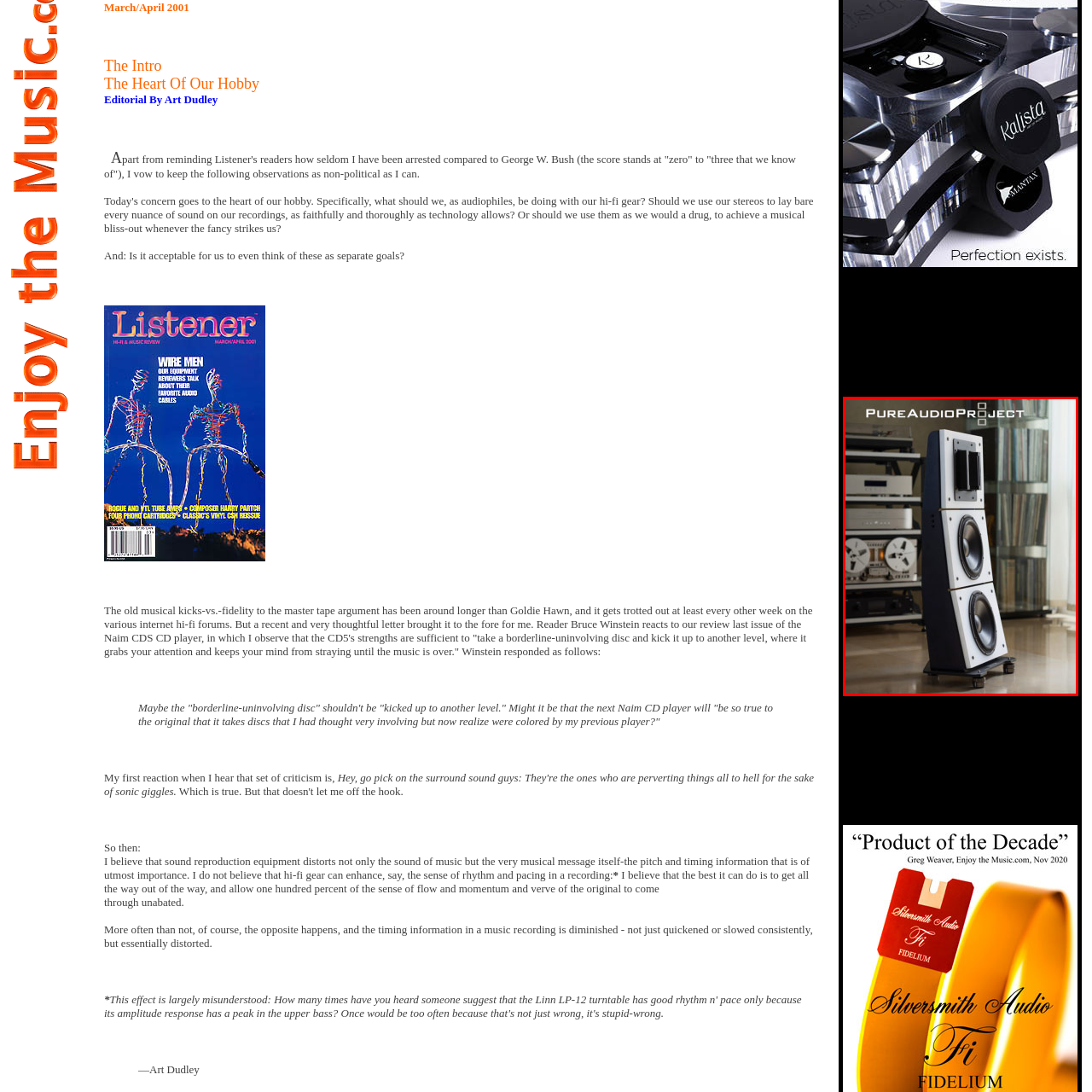Inspect the area within the red bounding box and elaborate on the following question with a detailed answer using the image as your reference: How many bass drivers are present?

The caption explicitly states that the speaker includes two prominent bass drivers positioned at the bottom, which allows us to determine the exact number of bass drivers present.